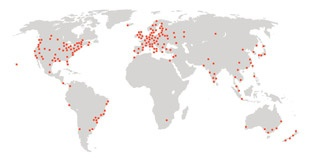Please provide a detailed answer to the question below based on the screenshot: 
What do the red dots represent?

The caption indicates that the red dots on the map represent significant locations, potentially corresponding to data or statistics relevant to global mobile gaming trends.